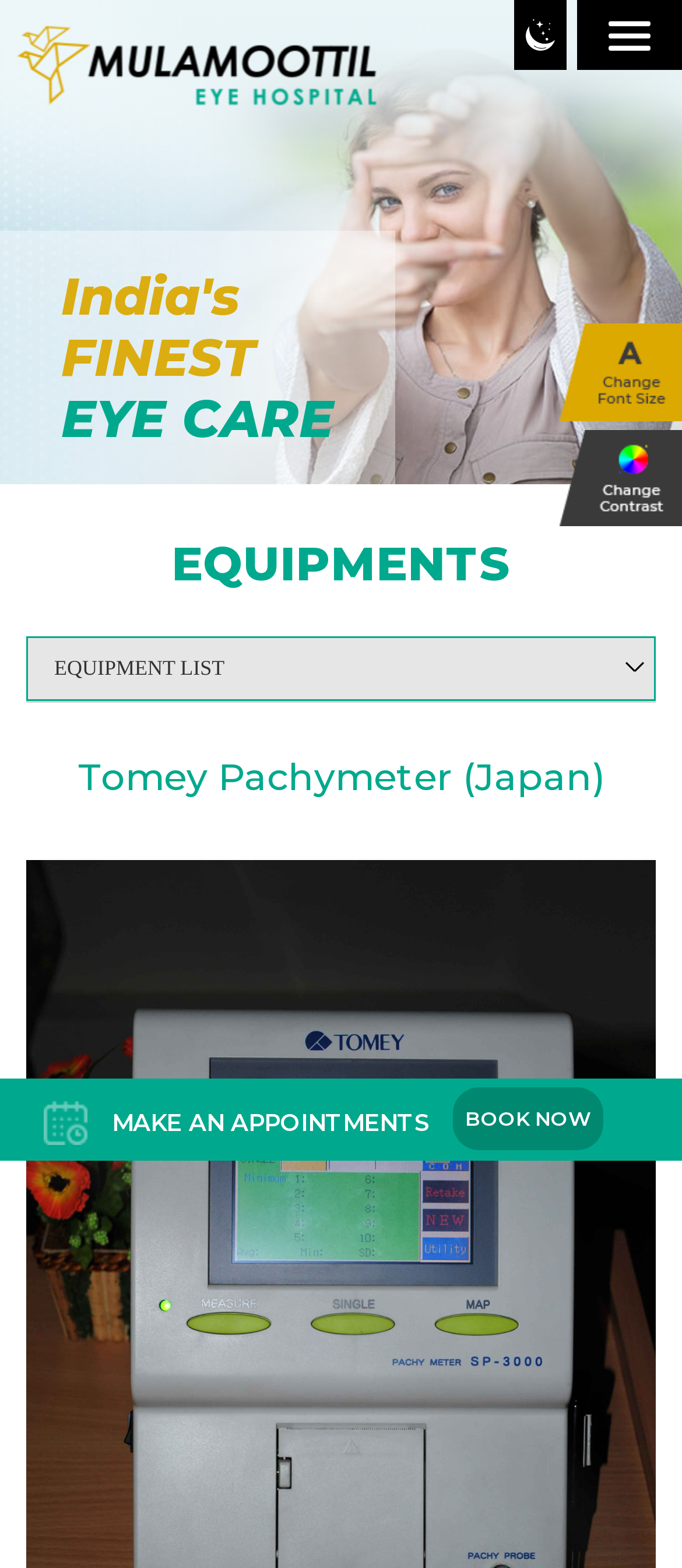What is the purpose of the '+' and '-' buttons?
Look at the image and answer with only one word or phrase.

Zoom in/out